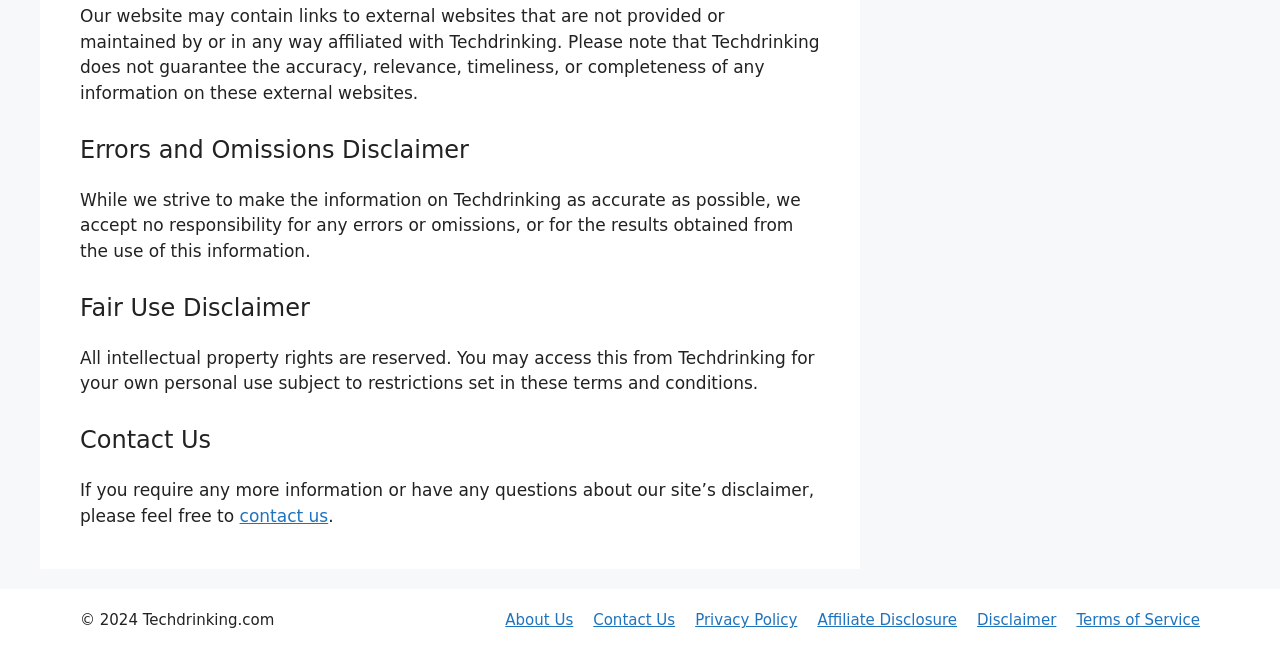Determine the bounding box coordinates for the UI element matching this description: "Terms of Service".

[0.841, 0.938, 0.938, 0.965]